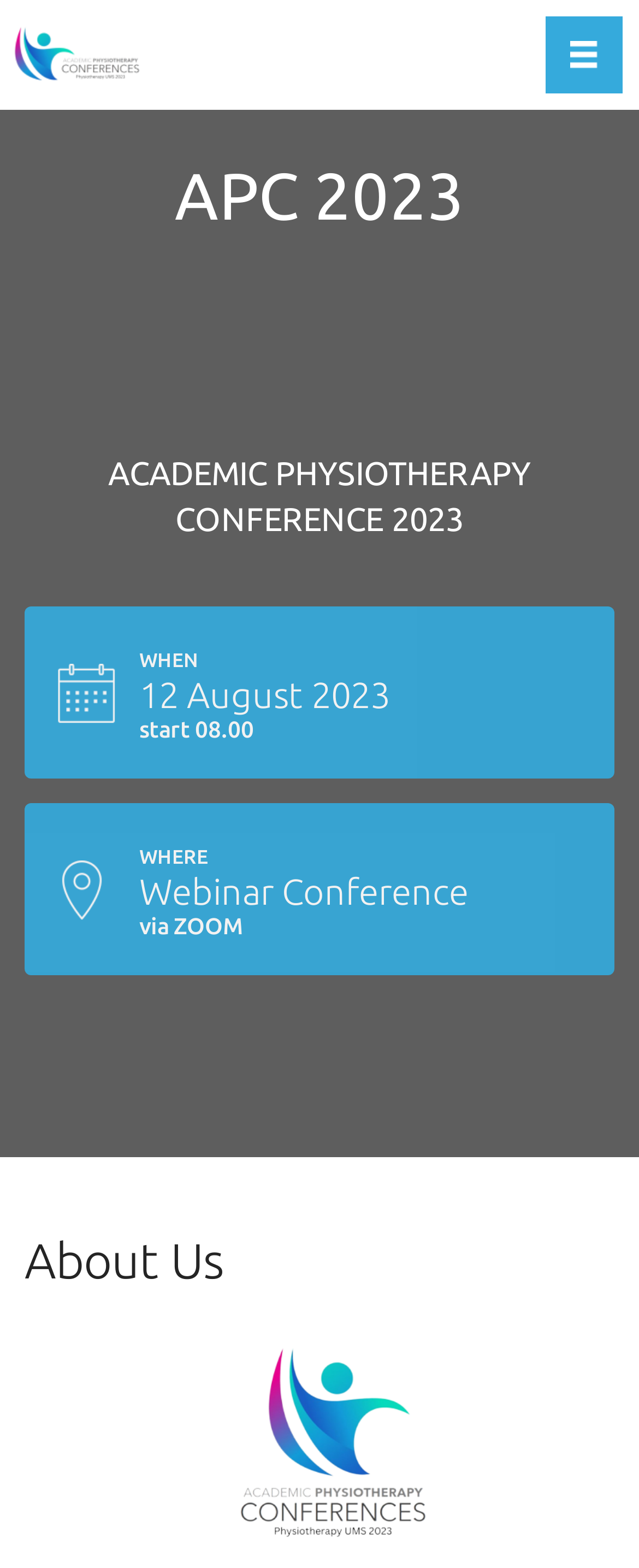Please find the bounding box coordinates in the format (top-left x, top-left y, bottom-right x, bottom-right y) for the given element description. Ensure the coordinates are floating point numbers between 0 and 1. Description: parent_node: Toggle navigation

[0.023, 0.017, 0.523, 0.051]